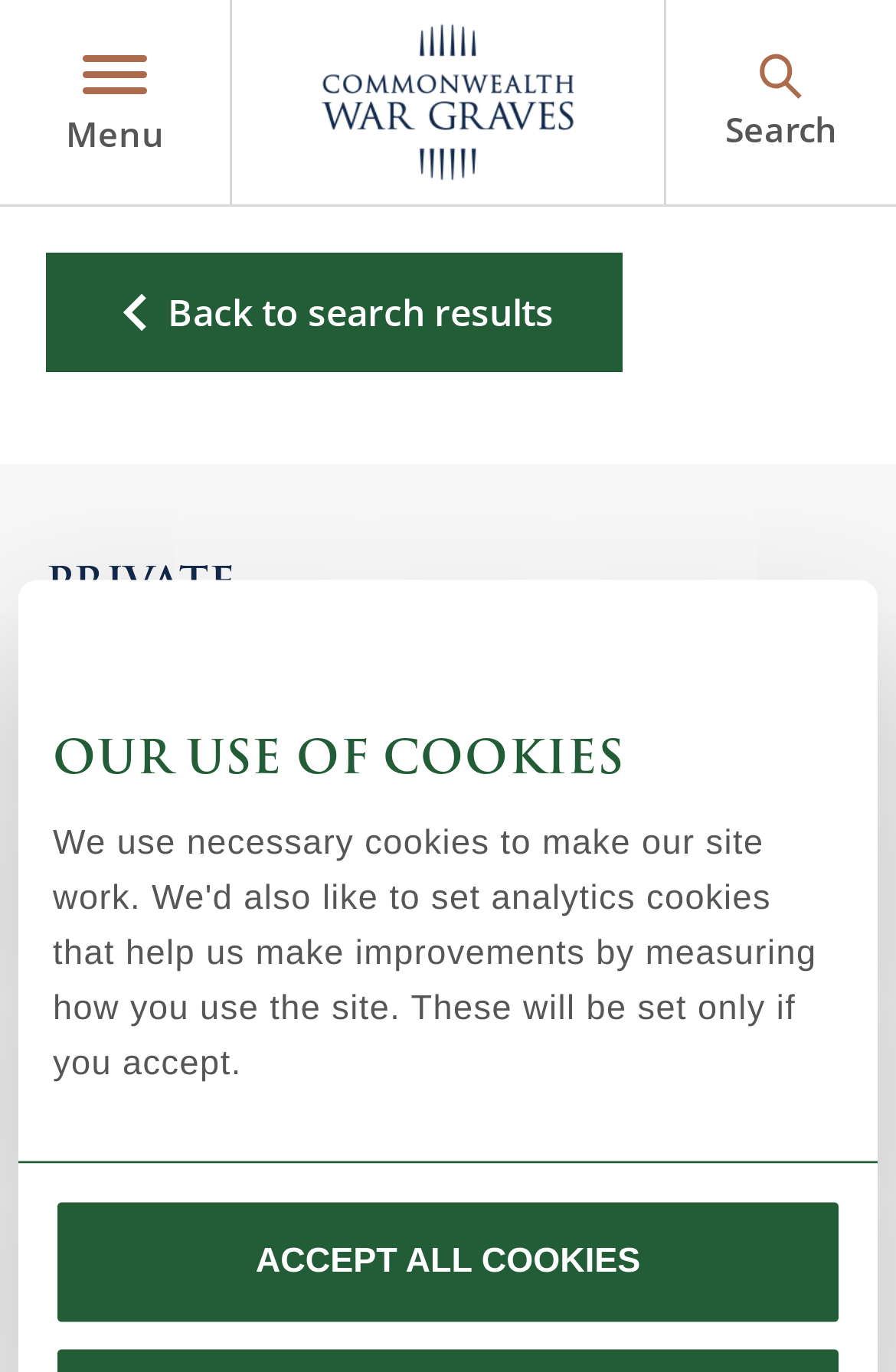Locate the bounding box coordinates of the UI element described by: "Search in Cemeteries and Memorials". Provide the coordinates as four float numbers between 0 and 1, formatted as [left, top, right, bottom].

[0.062, 0.388, 0.874, 0.475]